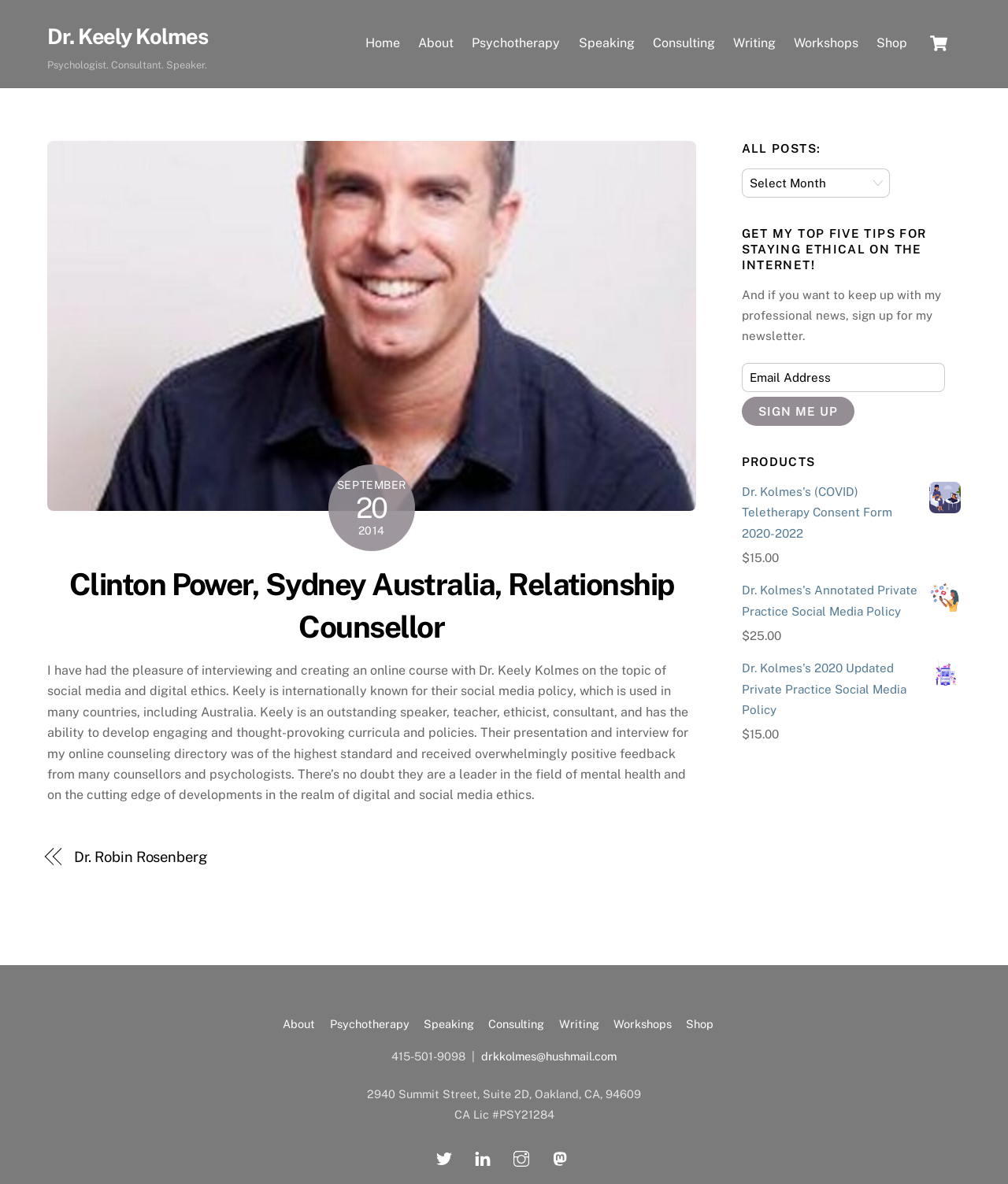What is the name of the relationship counsellor mentioned on the webpage?
Carefully analyze the image and provide a detailed answer to the question.

The name of the relationship counsellor mentioned on the webpage is Clinton Power, as indicated by the heading 'Clinton Power, Sydney Australia, Relationship Counsellor' and the link 'Clinton Power, Sydney Australia, Relationship Counsellor'.